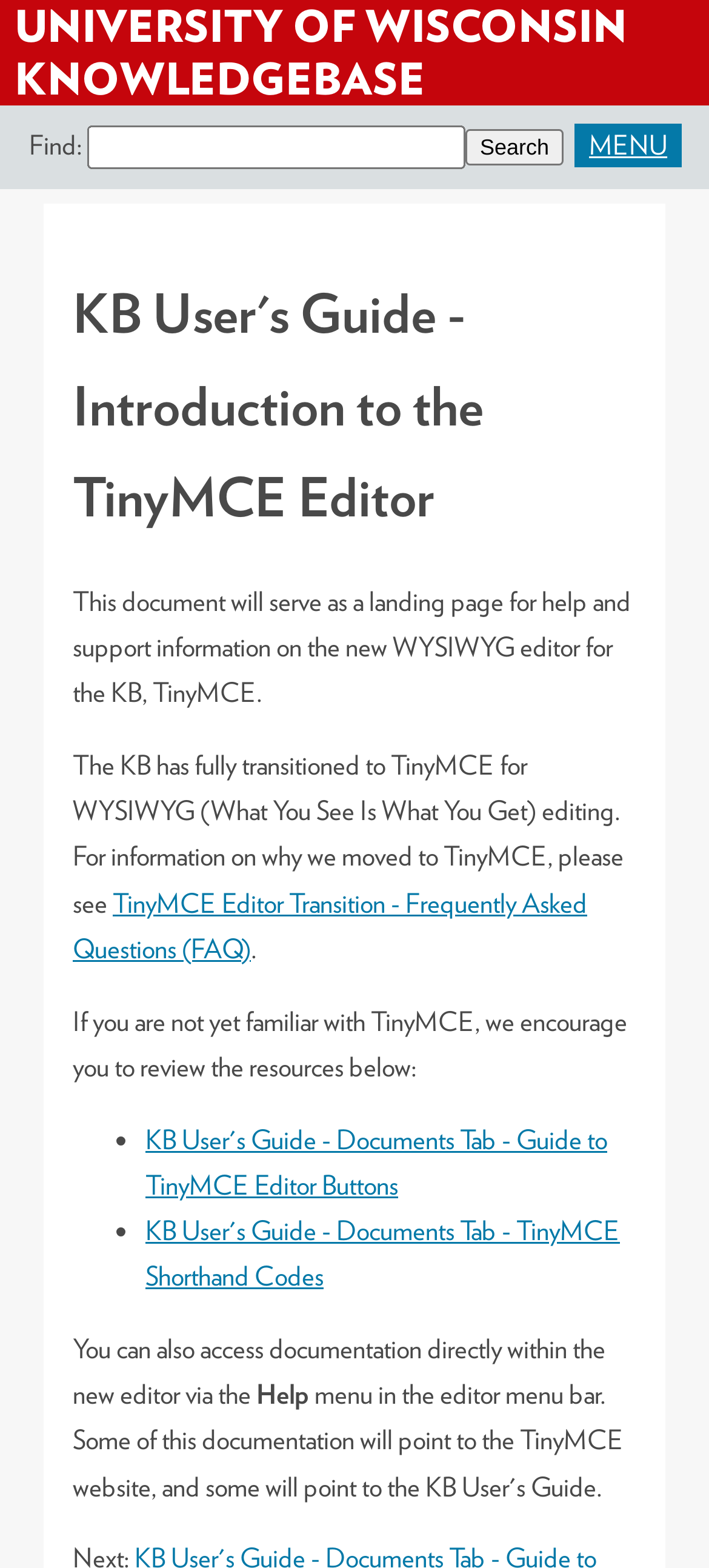Answer the question in one word or a short phrase:
What is the topic of the main article?

TinyMCE Editor